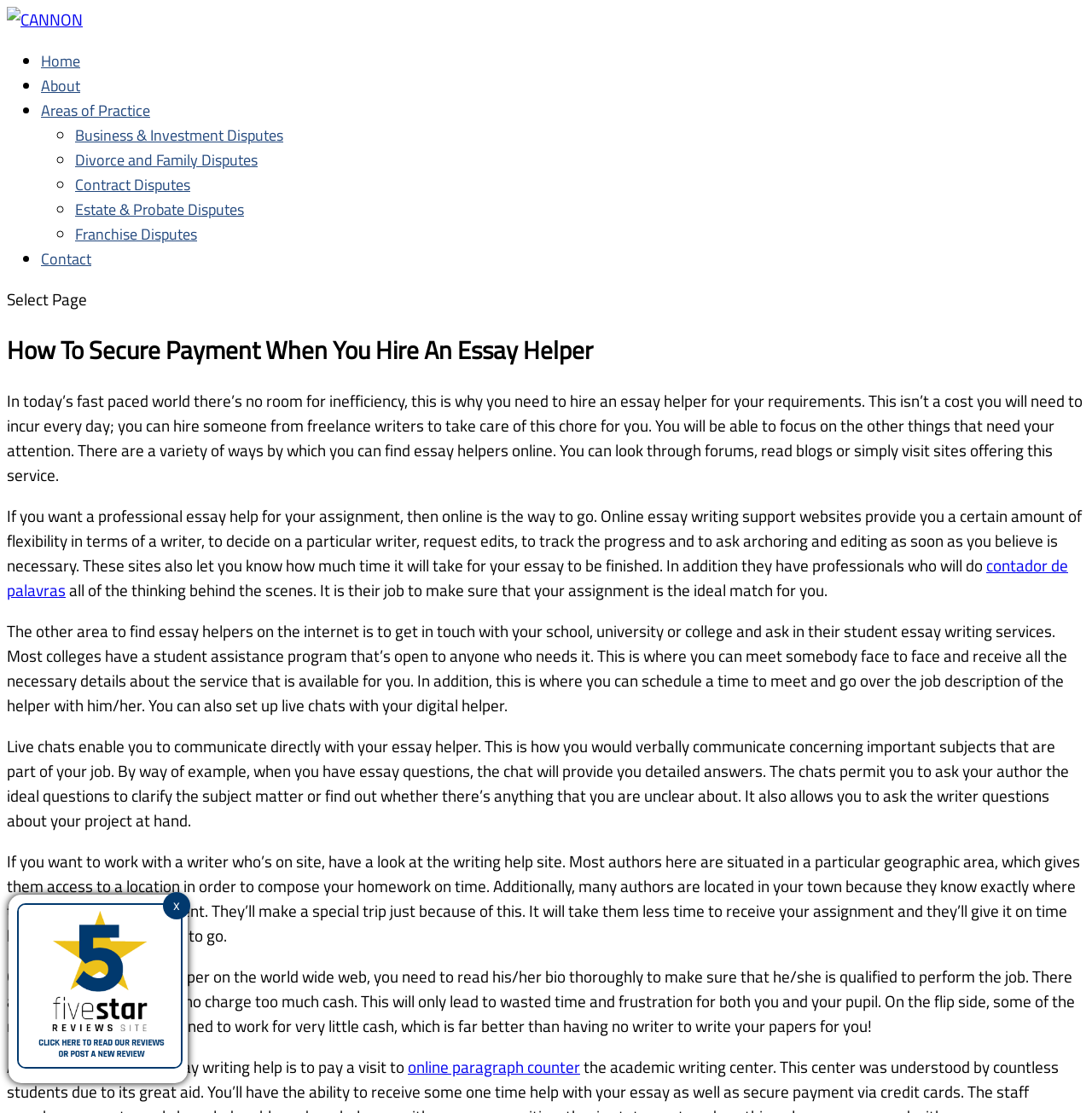Identify the bounding box coordinates for the UI element described by the following text: "Sitemap". Provide the coordinates as four float numbers between 0 and 1, in the format [left, top, right, bottom].

None